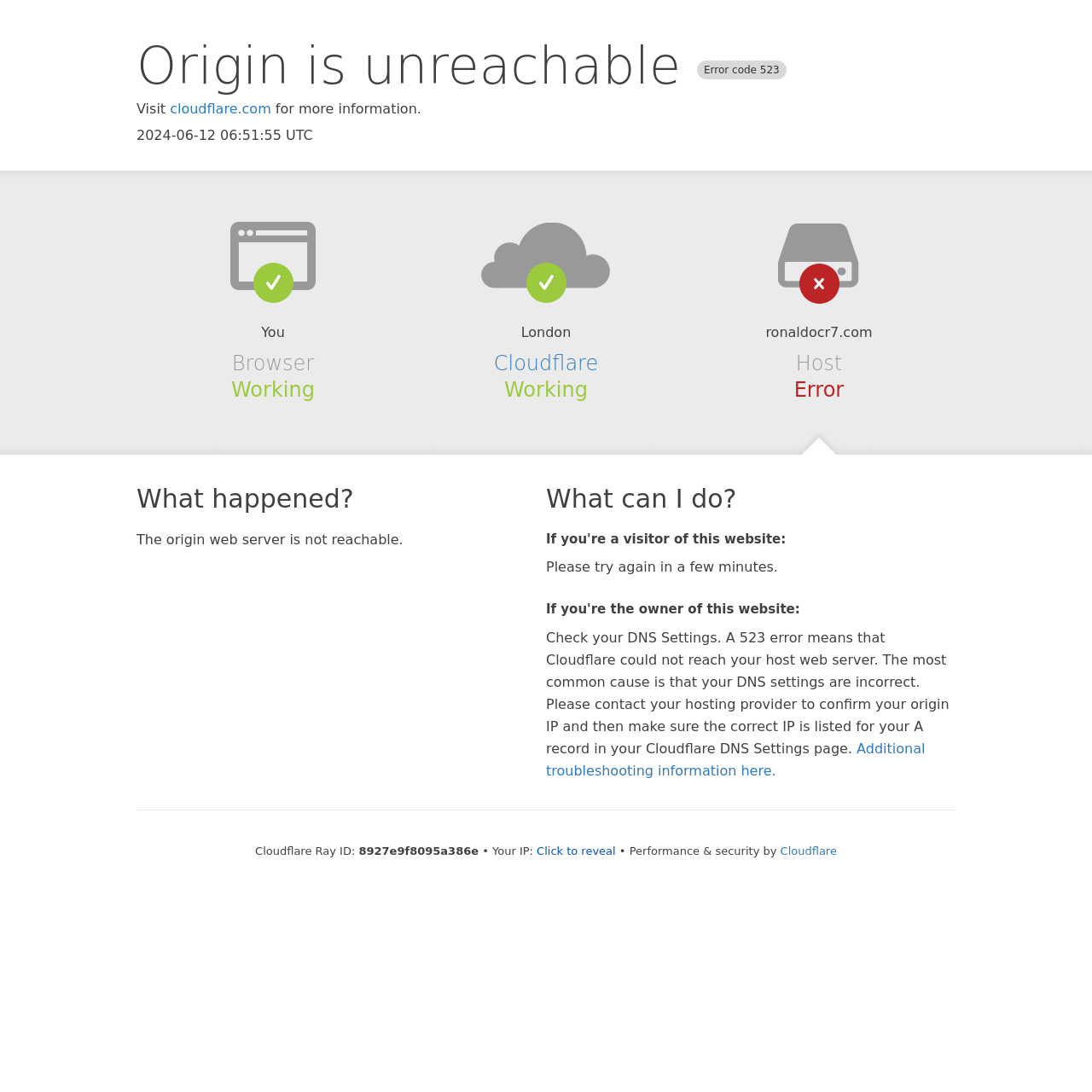What is the current status of the browser?
Refer to the image and provide a one-word or short phrase answer.

Working